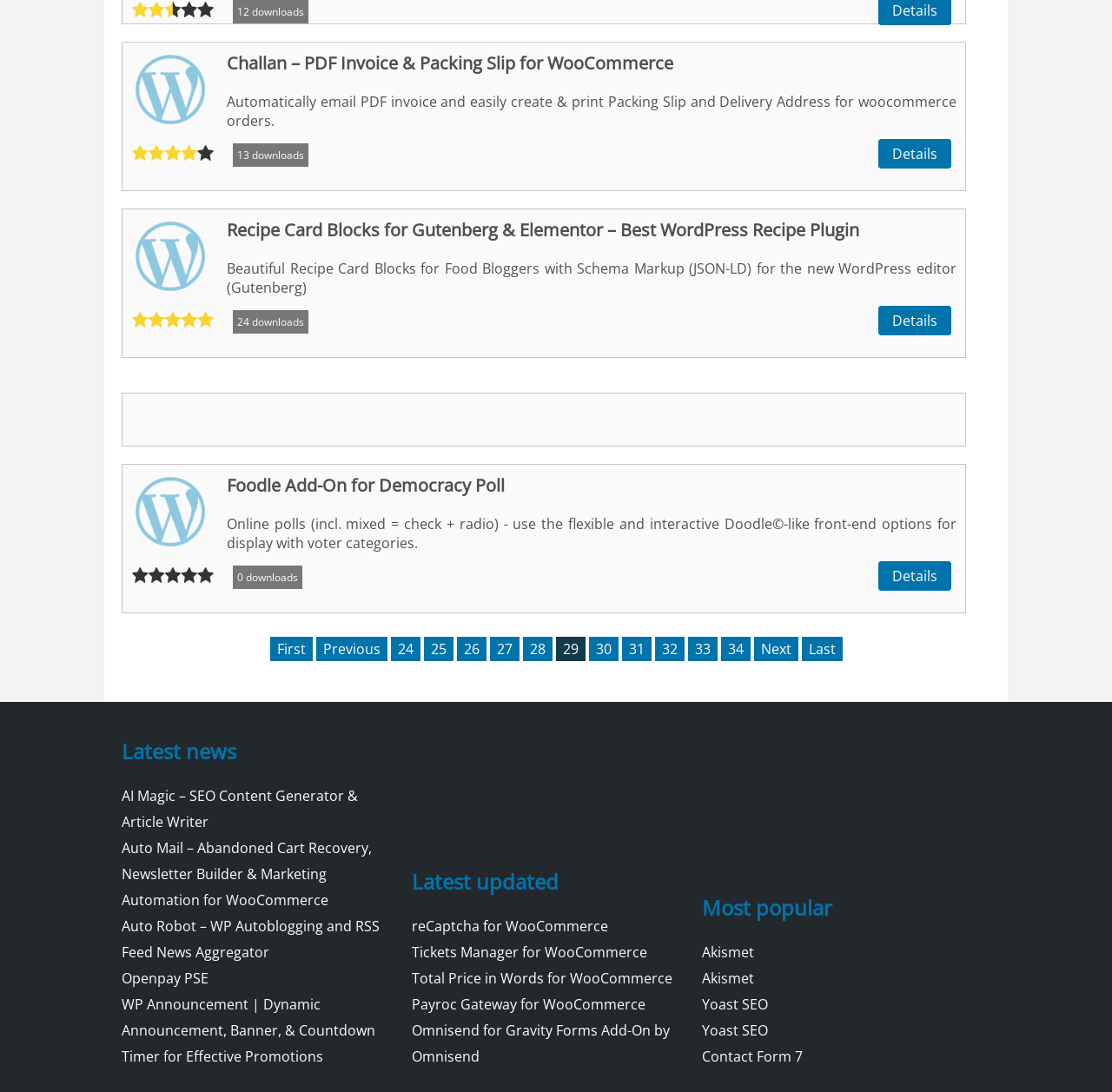Please locate the bounding box coordinates of the element that should be clicked to complete the given instruction: "View details of Foodle Add-On for Democracy Poll".

[0.79, 0.514, 0.855, 0.541]